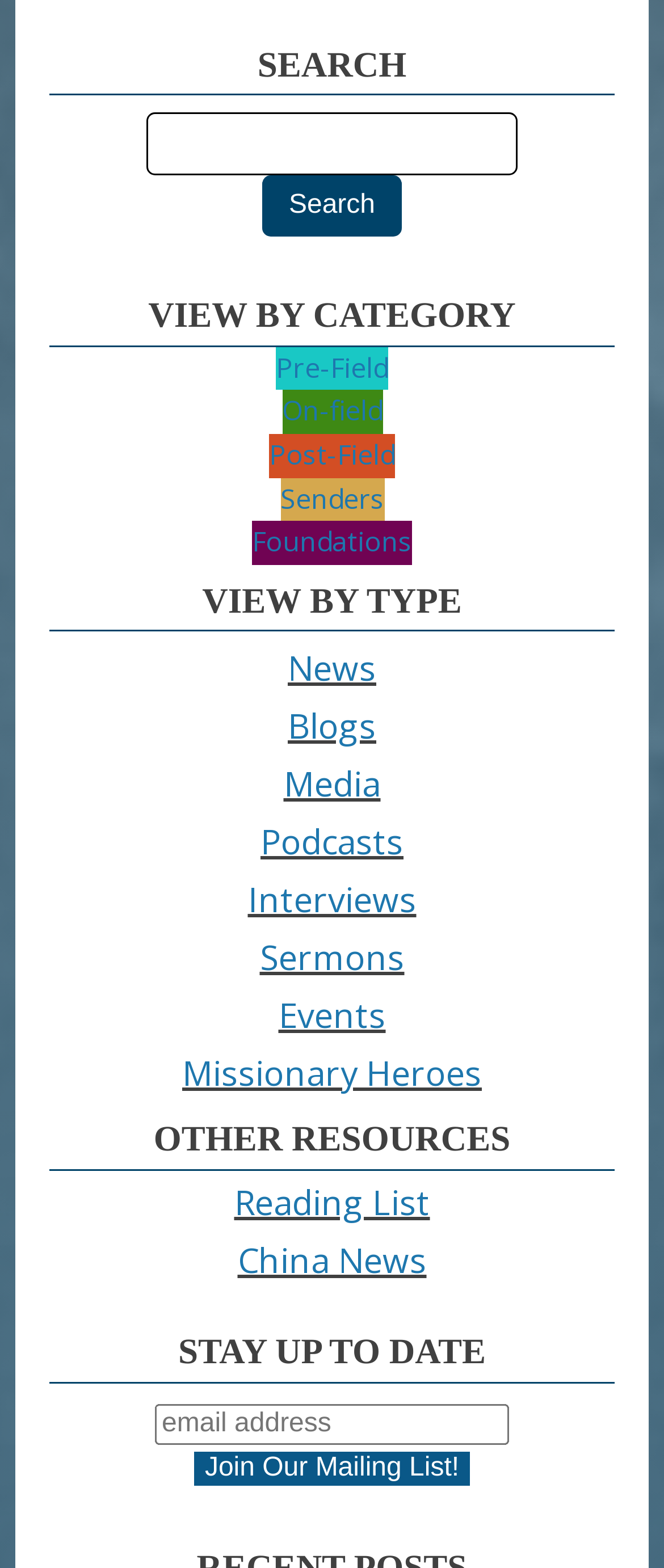What is required to join the mailing list?
From the image, respond with a single word or phrase.

Email address